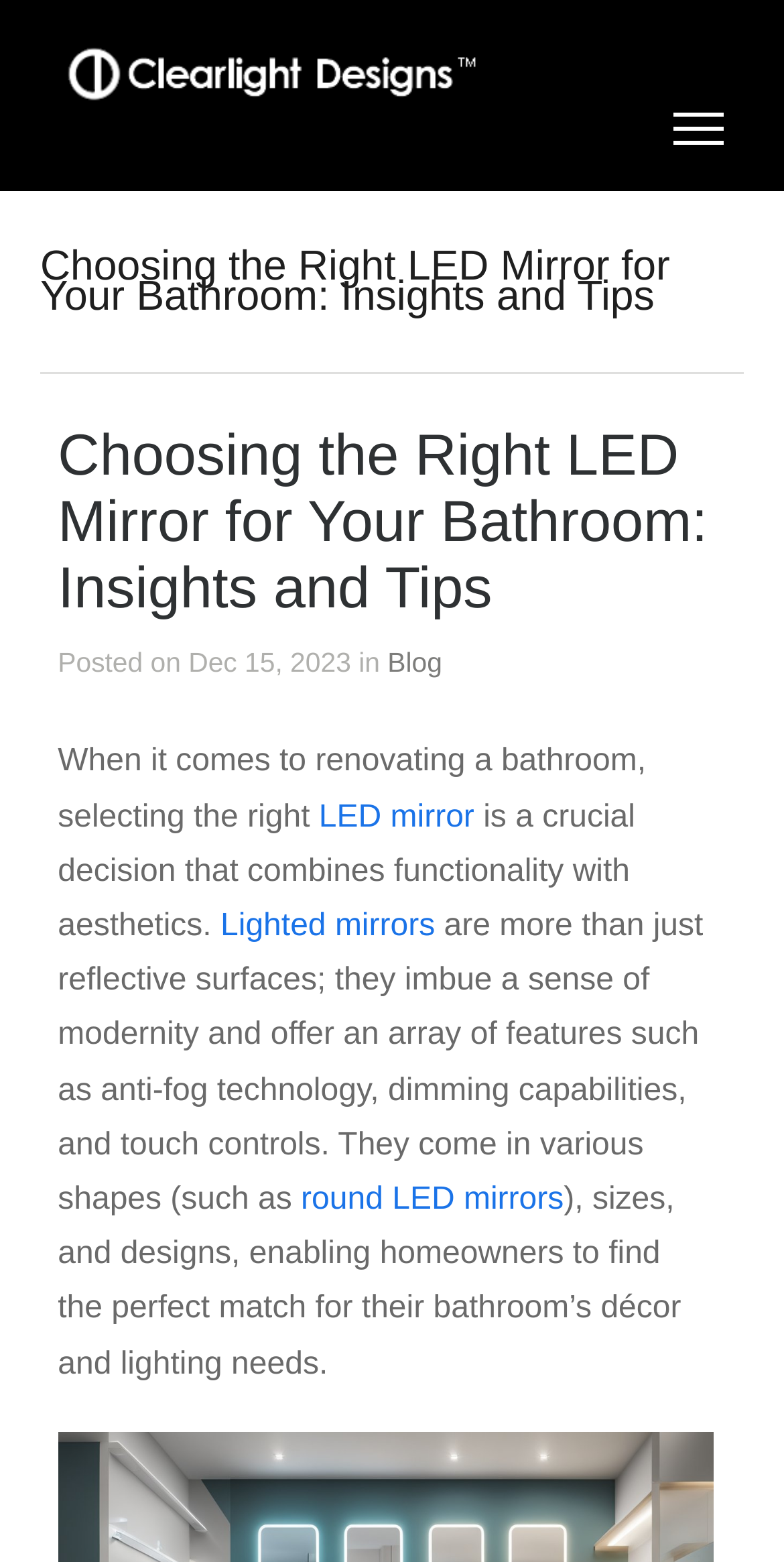Create an elaborate caption for the webpage.

The webpage is about choosing the right LED mirror for a bathroom renovation. At the top left, there is a link to "Clearlight Designs" accompanied by an image with the same name. To the right of this, there is a button to toggle navigation. 

Below the top section, there are two headings with the same title "Choosing the Right LED Mirror for Your Bathroom: Insights and Tips", one of which is a link. Underneath the headings, there is a line of text indicating the post date and a link to the "Blog" section. 

The main content of the webpage starts with a paragraph of text discussing the importance of selecting the right LED mirror for a bathroom renovation. Within this paragraph, there are links to "LED mirror" and "Lighted mirrors". 

The text continues to describe the features and benefits of LED mirrors, including anti-fog technology, dimming capabilities, and touch controls. There is also a link to "round LED mirrors" within this section. The text concludes by mentioning the variety of shapes, sizes, and designs available to match different bathroom décors and lighting needs.